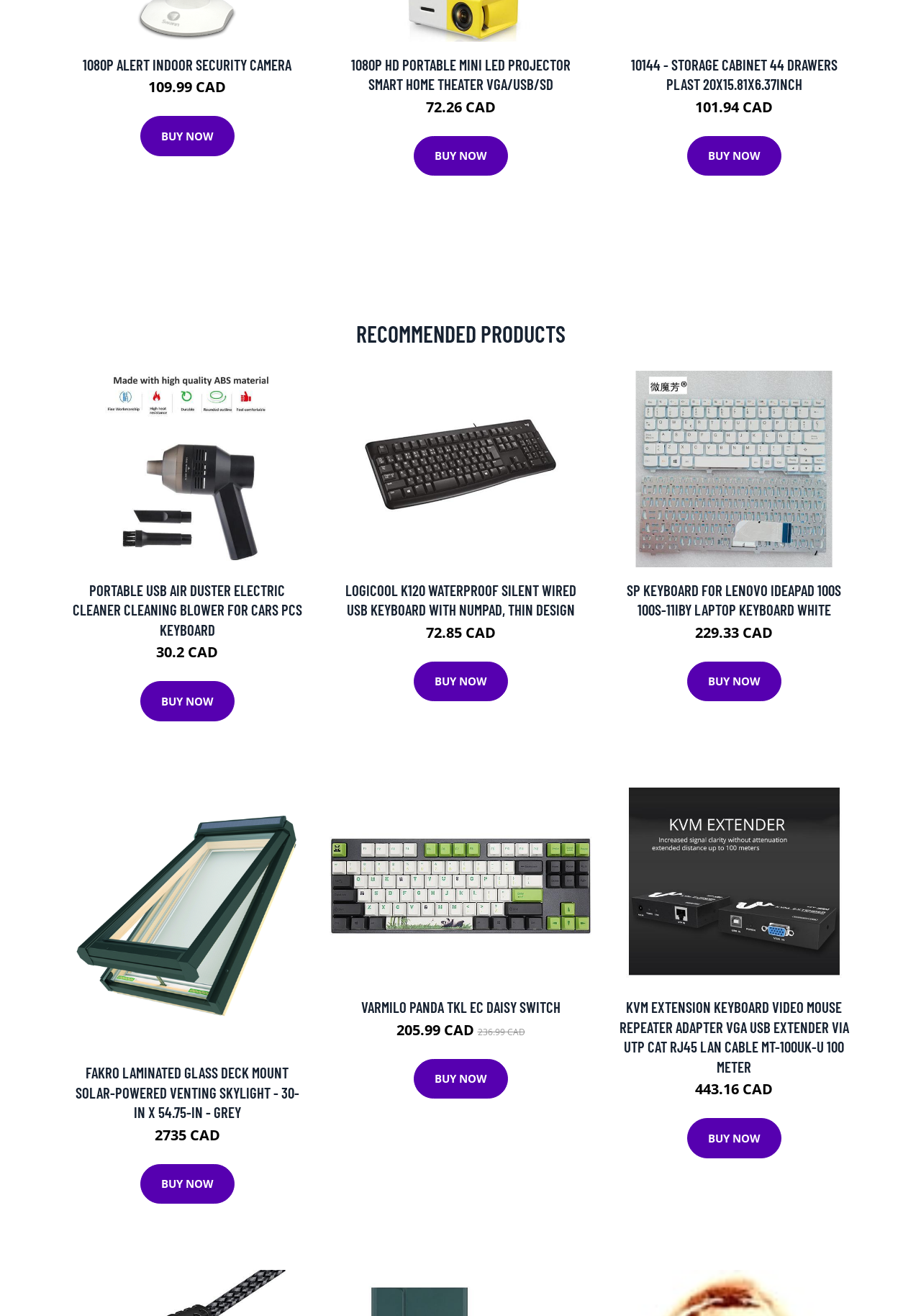Please locate the bounding box coordinates of the element that should be clicked to achieve the given instruction: "View details of Portable USB Air Duster Electric Cleaner Cleaning Blower For Cars PCs Keyboard".

[0.061, 0.282, 0.345, 0.431]